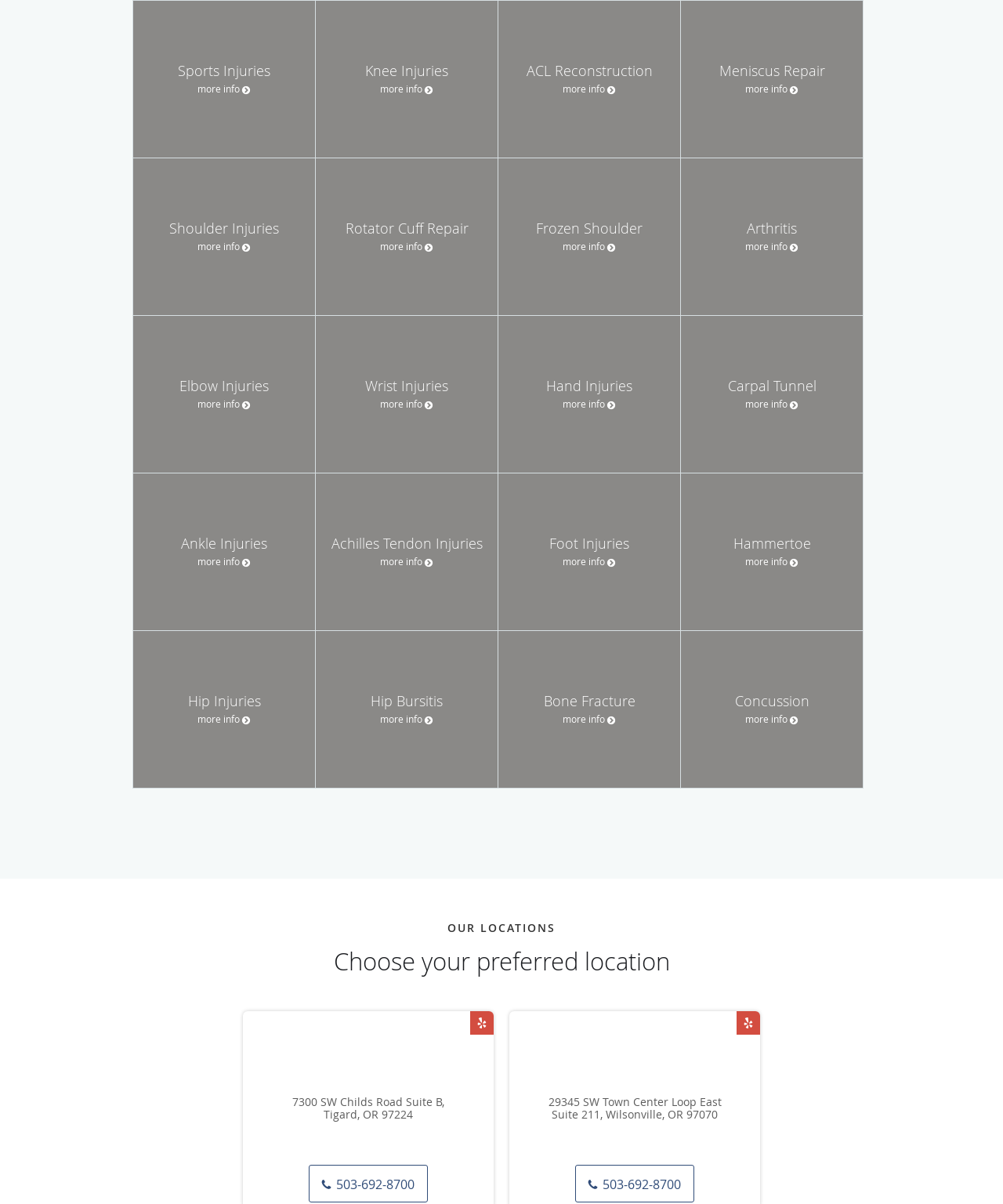What type of content is displayed in the iframes?
Answer with a single word or short phrase according to what you see in the image.

Maps